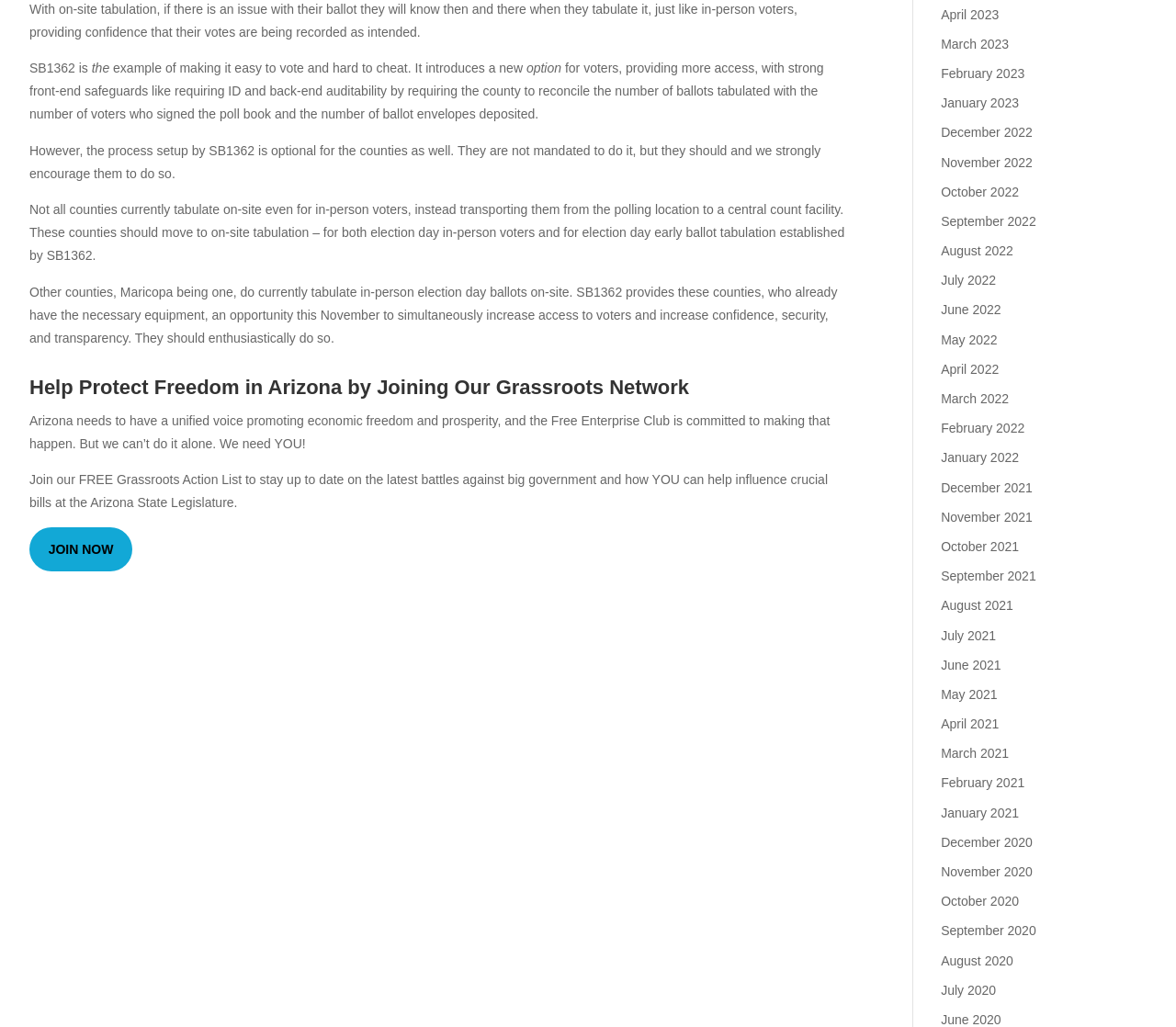Provide the bounding box coordinates of the HTML element described by the text: "November 2020". The coordinates should be in the format [left, top, right, bottom] with values between 0 and 1.

[0.8, 0.842, 0.878, 0.856]